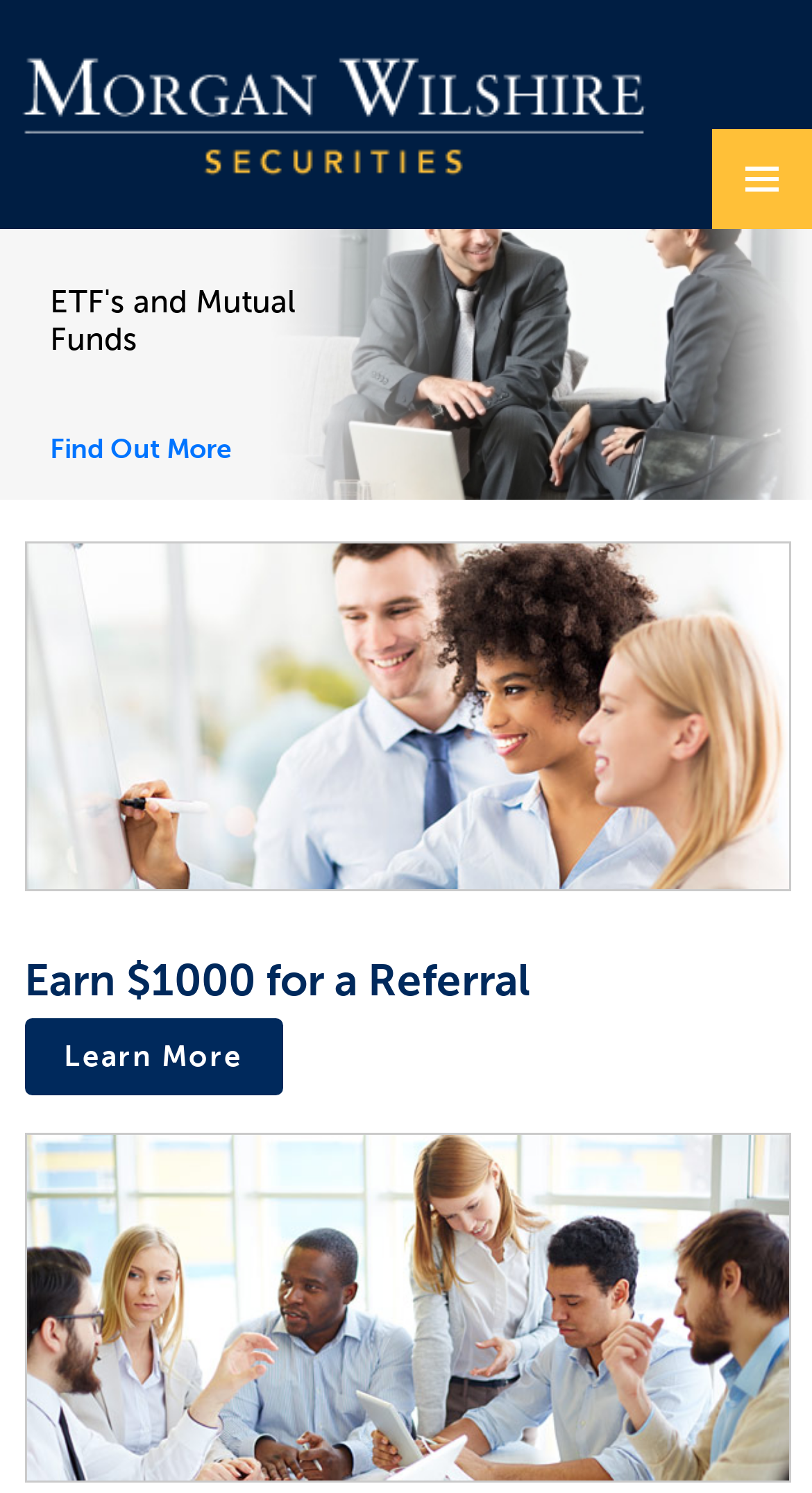Please answer the following question using a single word or phrase: 
What is the theme of the image at the bottom of the webpage?

Careers at Morgan Wilshire